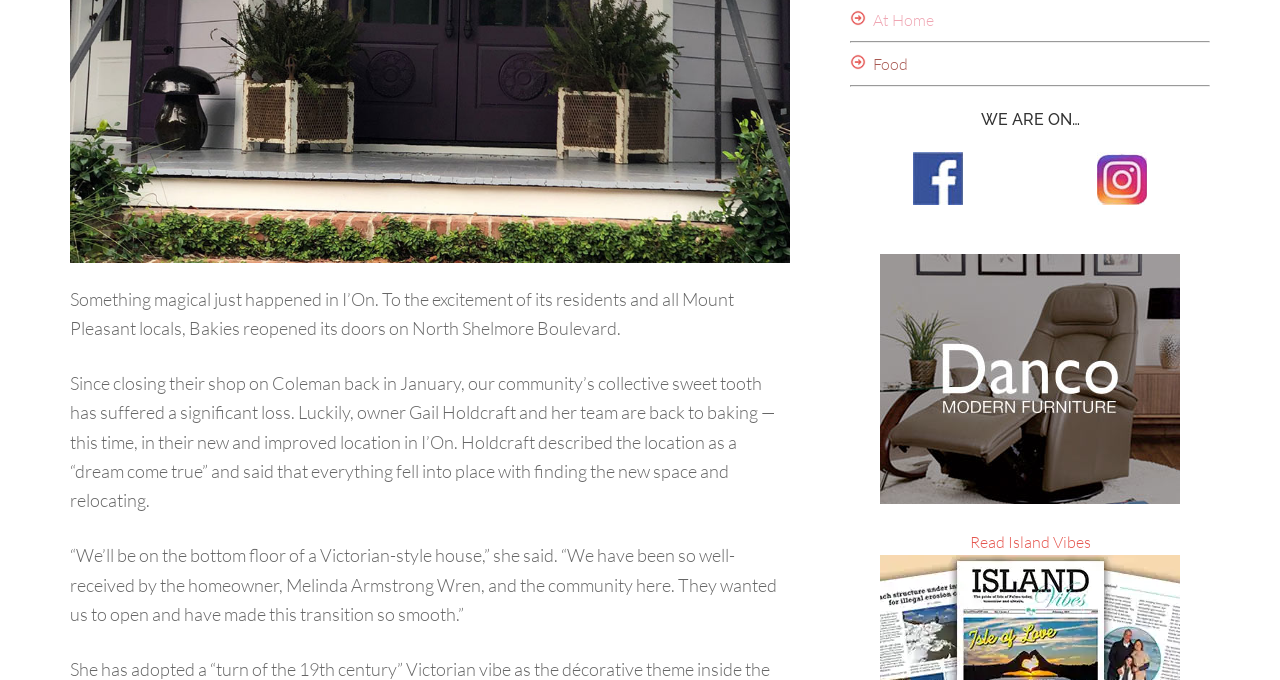Please determine the bounding box coordinates, formatted as (top-left x, top-left y, bottom-right x, bottom-right y), with all values as floating point numbers between 0 and 1. Identify the bounding box of the region described as: At Home

[0.664, 0.015, 0.73, 0.044]